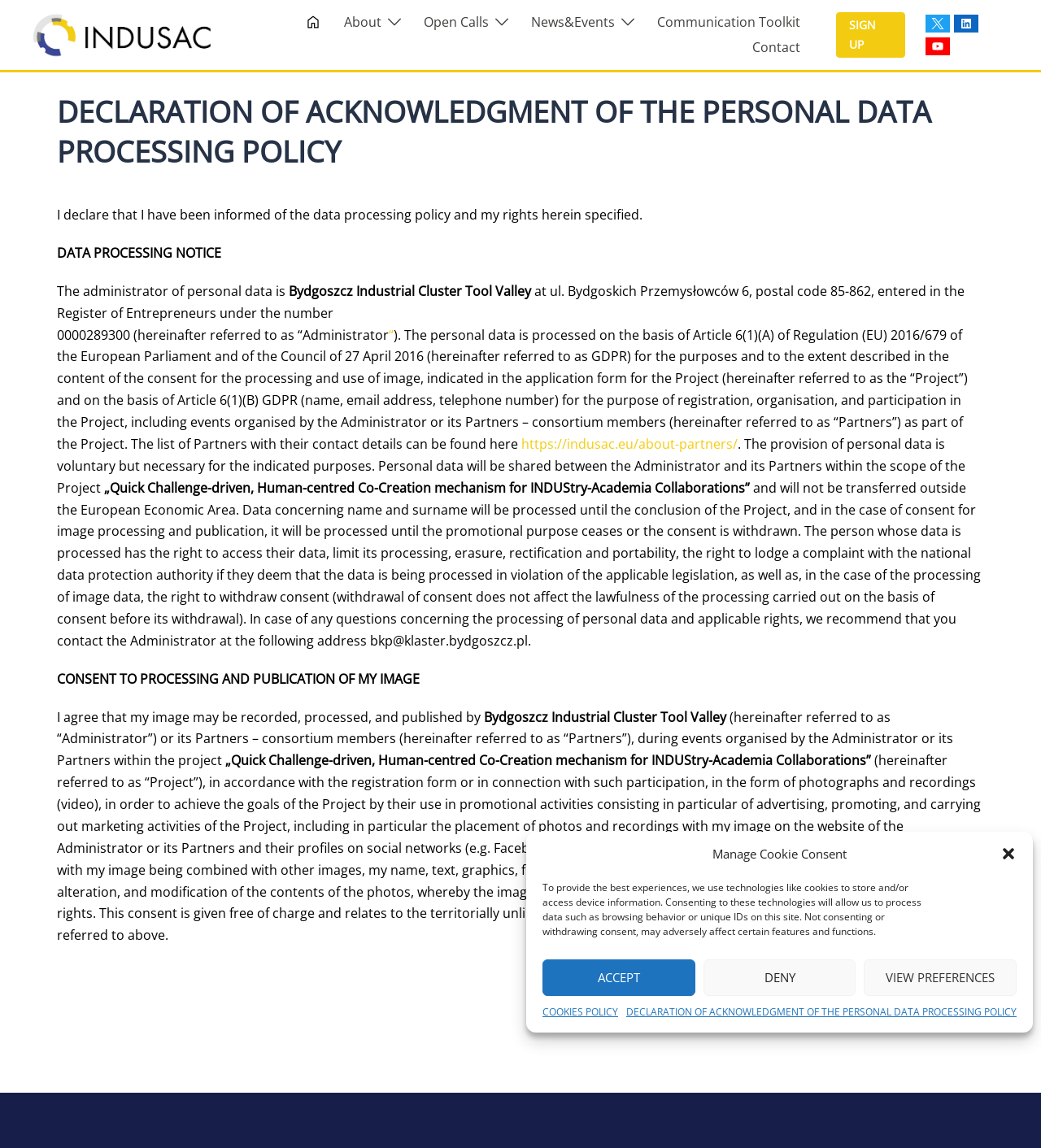Locate the bounding box coordinates of the area you need to click to fulfill this instruction: 'Click on the 'HOME' link'. The coordinates must be in the form of four float numbers ranging from 0 to 1: [left, top, right, bottom].

None